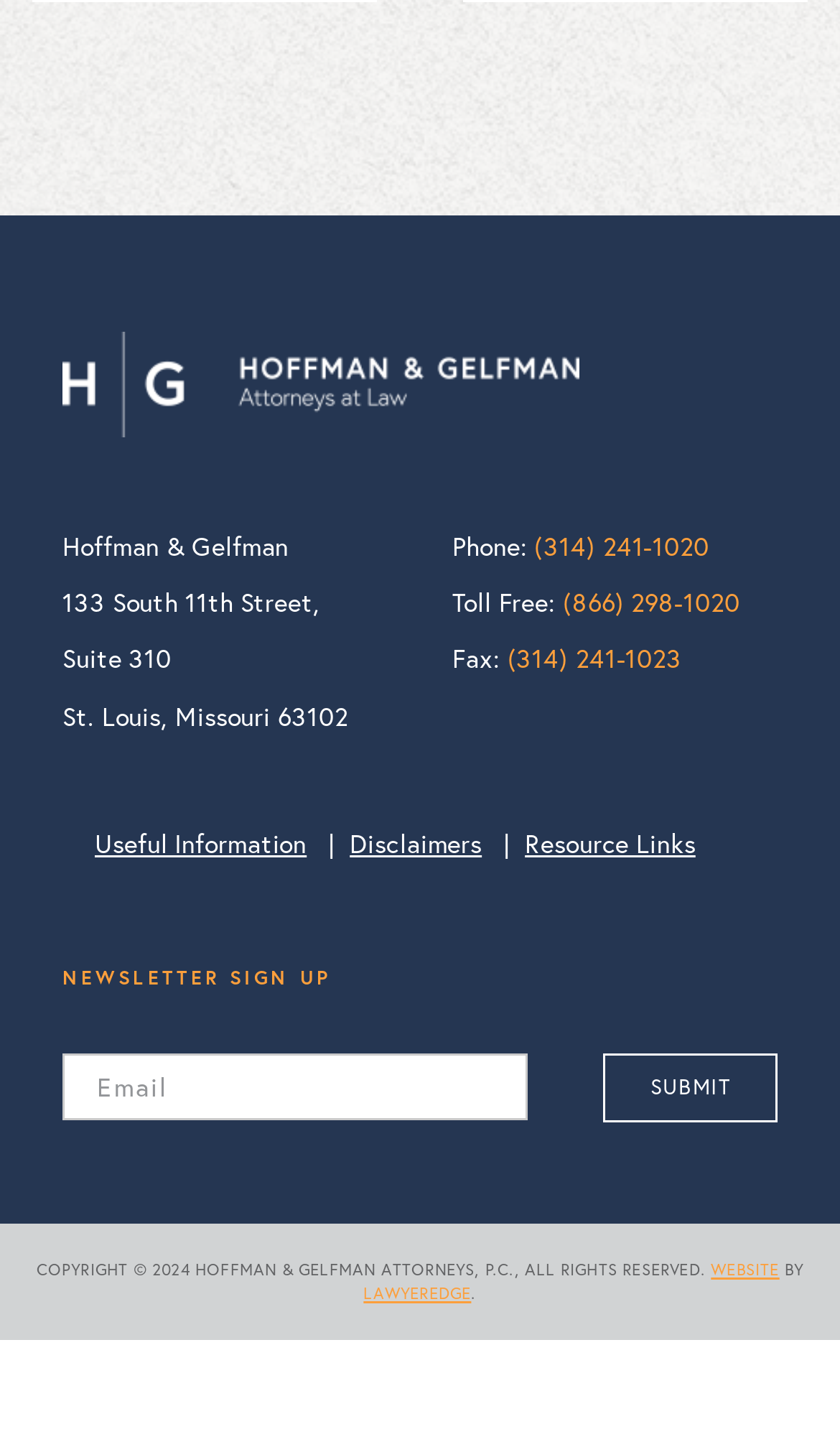Extract the bounding box for the UI element that matches this description: "Disclaimers".

[0.391, 0.562, 0.599, 0.601]